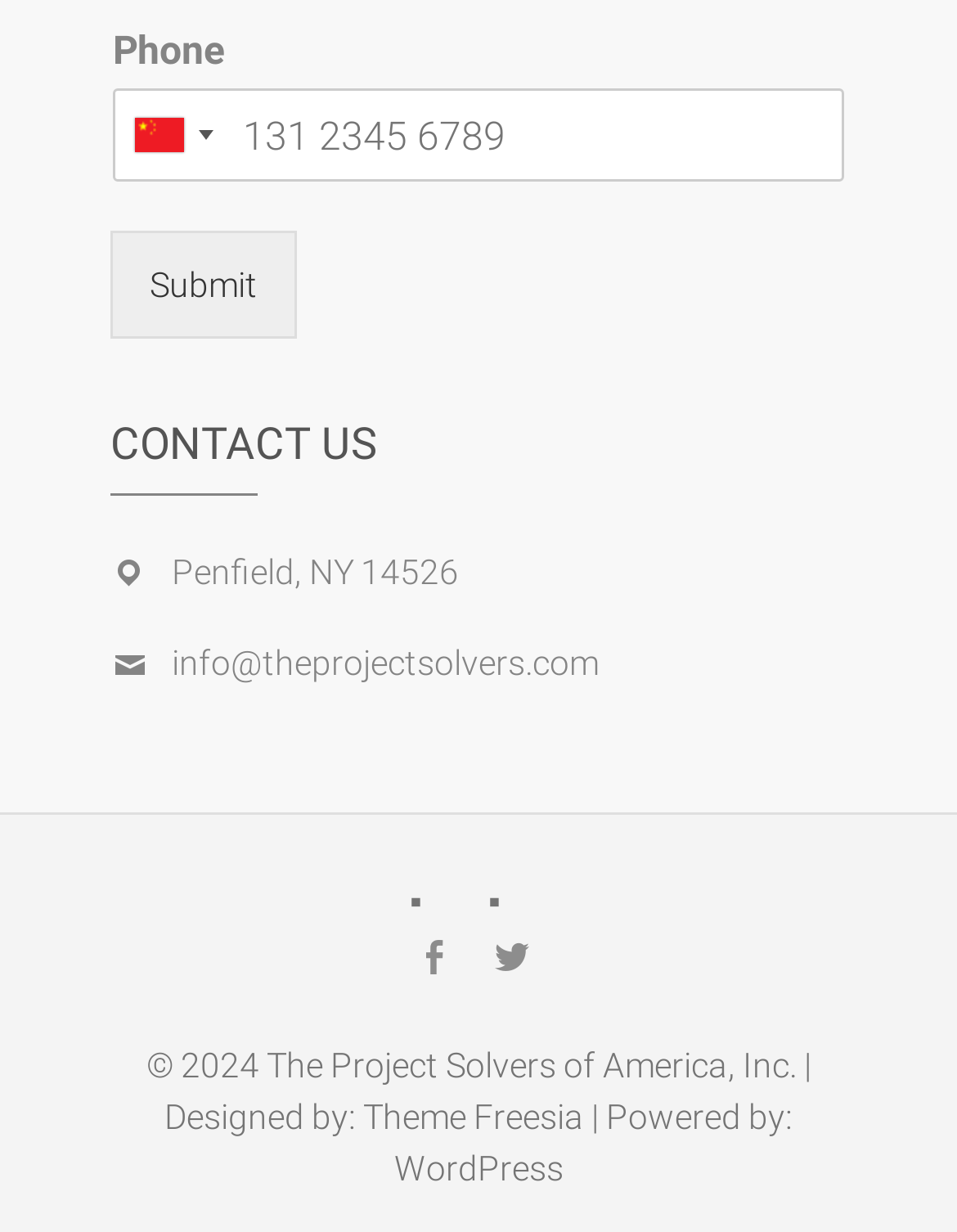What social media platforms does the company have?
Your answer should be a single word or phrase derived from the screenshot.

Facebook and Twitter